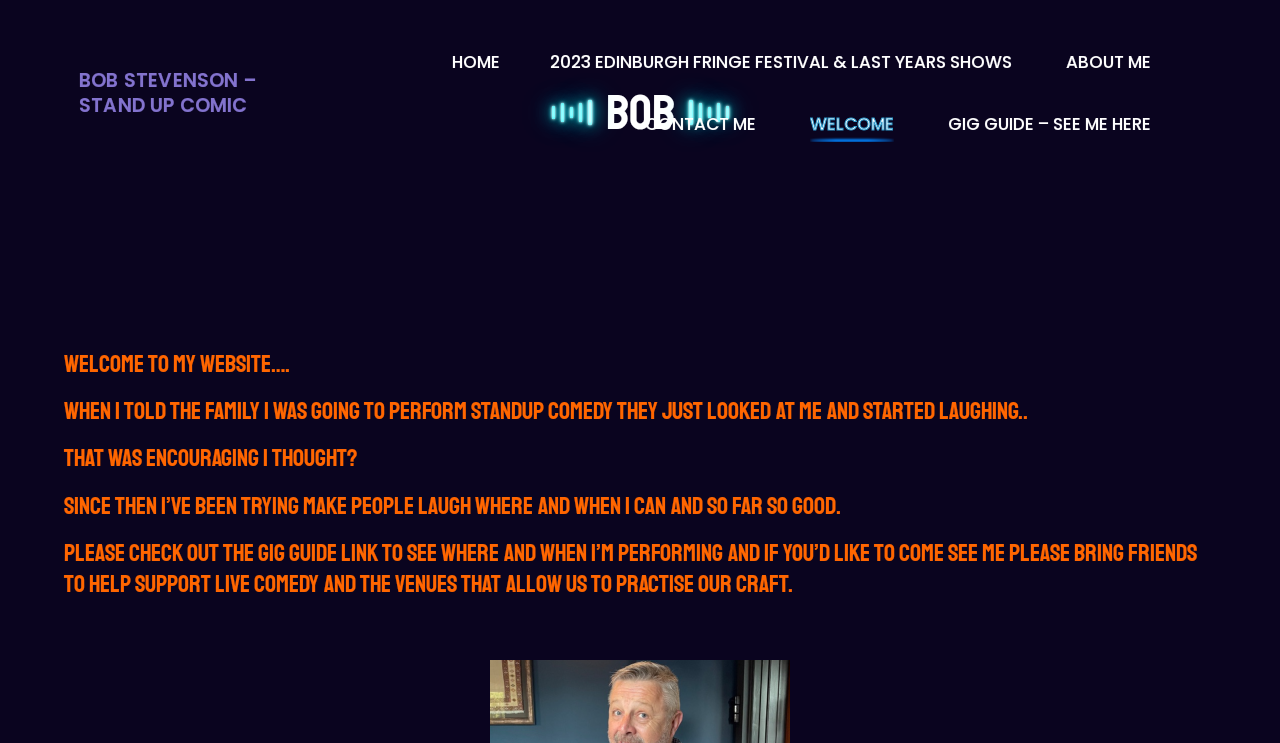Locate the UI element described by About Me and provide its bounding box coordinates. Use the format (top-left x, top-left y, bottom-right x, bottom-right y) with all values as floating point numbers between 0 and 1.

[0.833, 0.061, 0.899, 0.108]